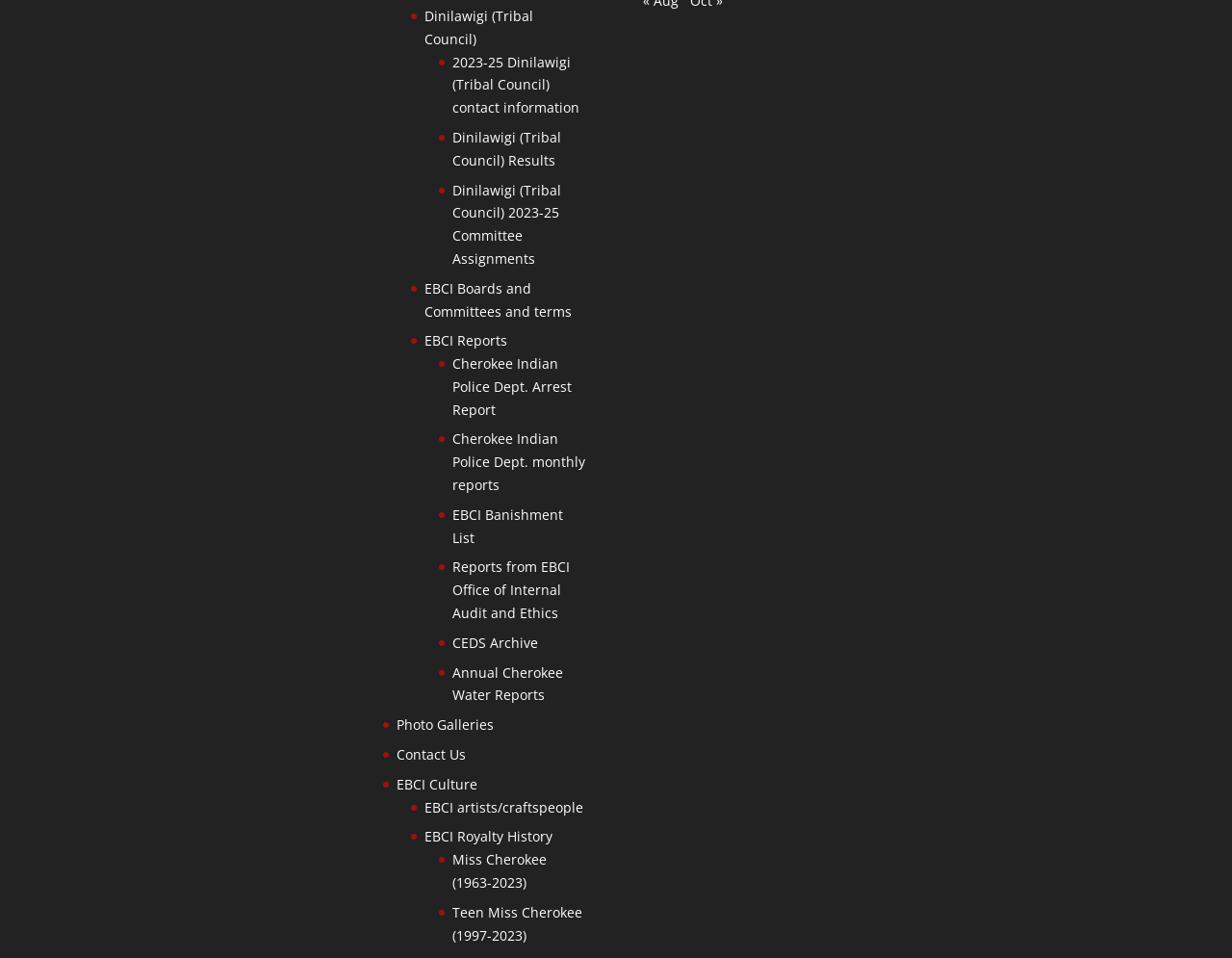Please determine the bounding box coordinates of the element's region to click for the following instruction: "View Dinilawigi Tribal Council contact information".

[0.367, 0.055, 0.47, 0.122]